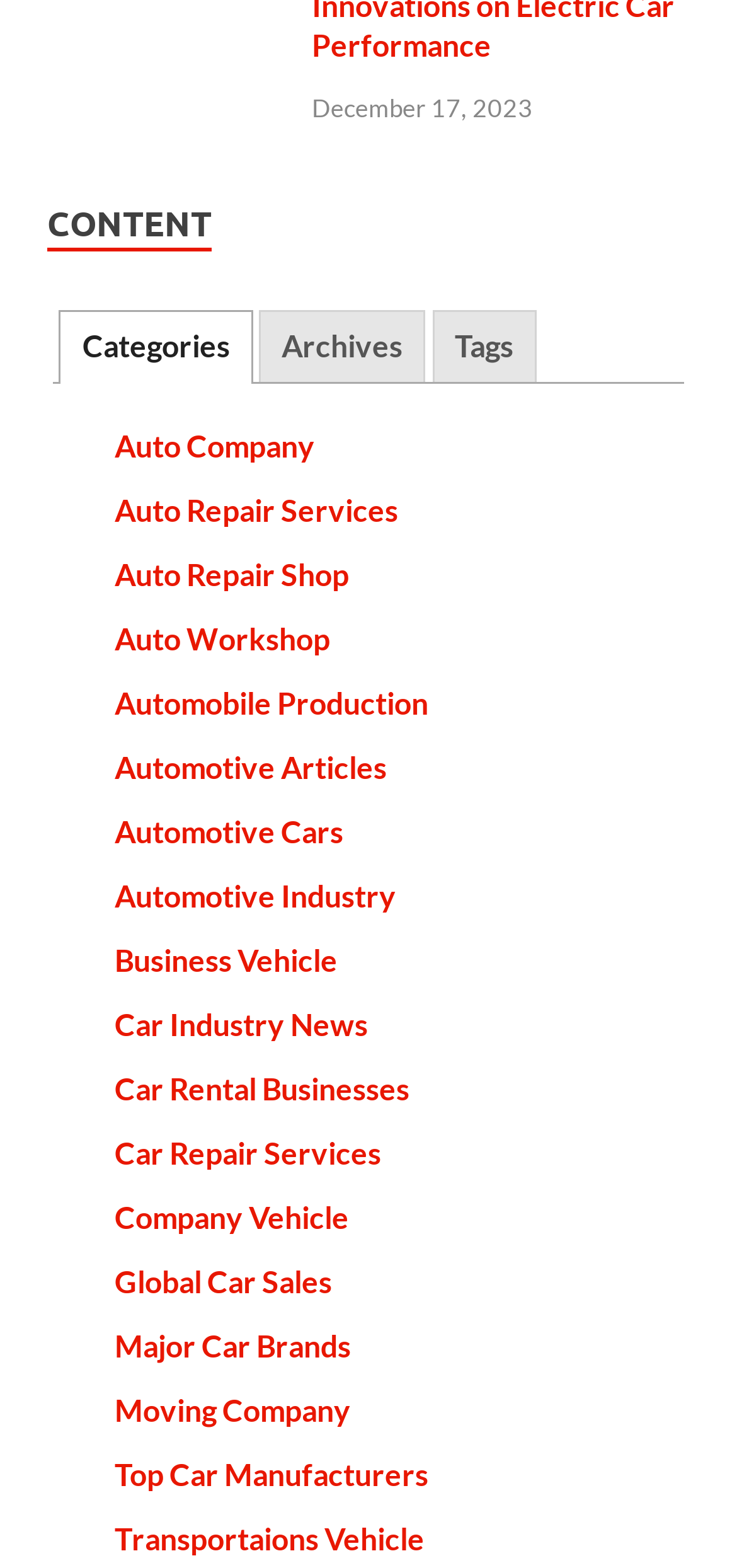Highlight the bounding box coordinates of the element that should be clicked to carry out the following instruction: "Explore the Top Car Manufacturers link". The coordinates must be given as four float numbers ranging from 0 to 1, i.e., [left, top, right, bottom].

[0.155, 0.928, 0.581, 0.951]